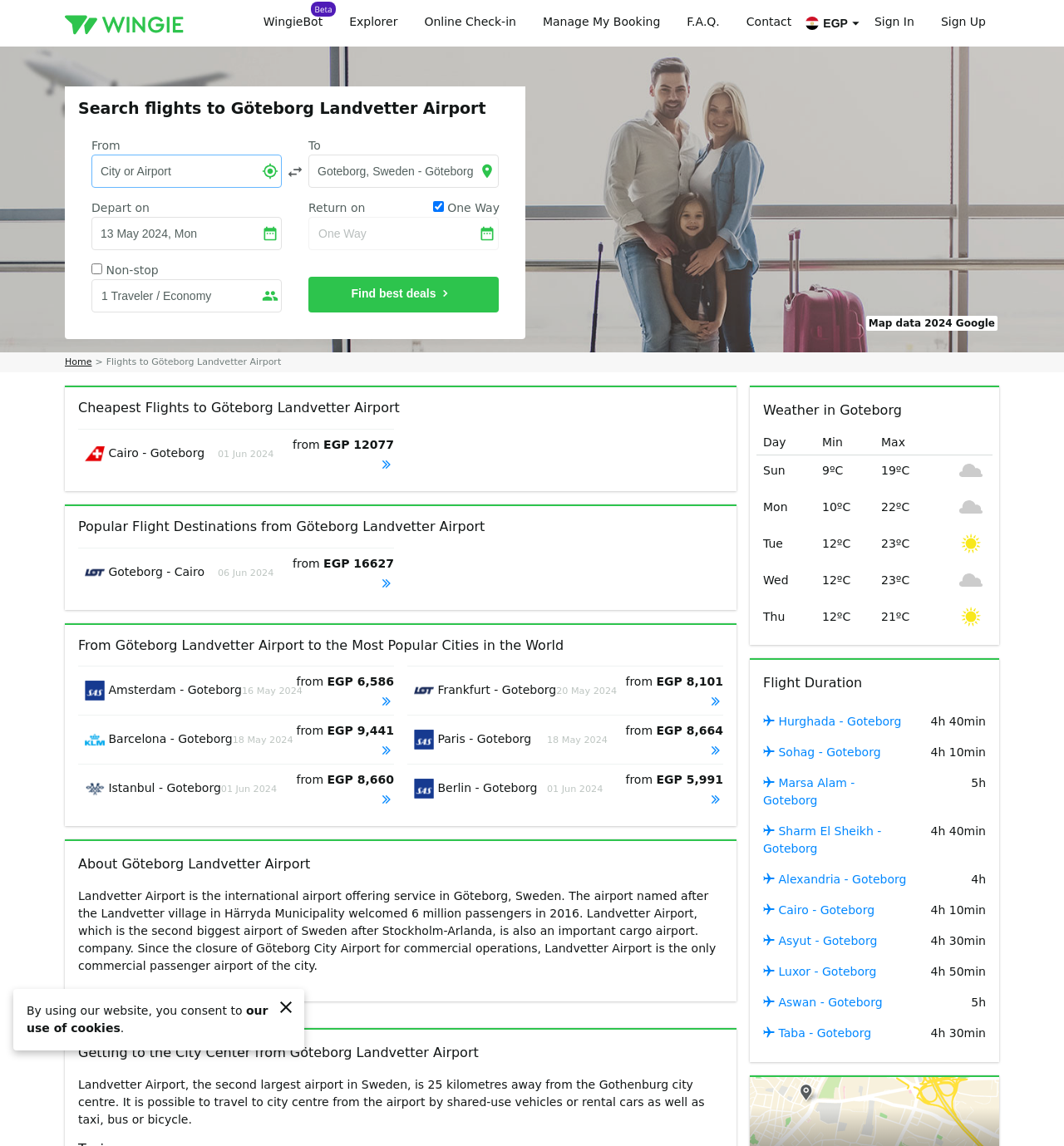Please identify the bounding box coordinates of the element's region that should be clicked to execute the following instruction: "Switch origin and destination". The bounding box coordinates must be four float numbers between 0 and 1, i.e., [left, top, right, bottom].

[0.269, 0.142, 0.286, 0.158]